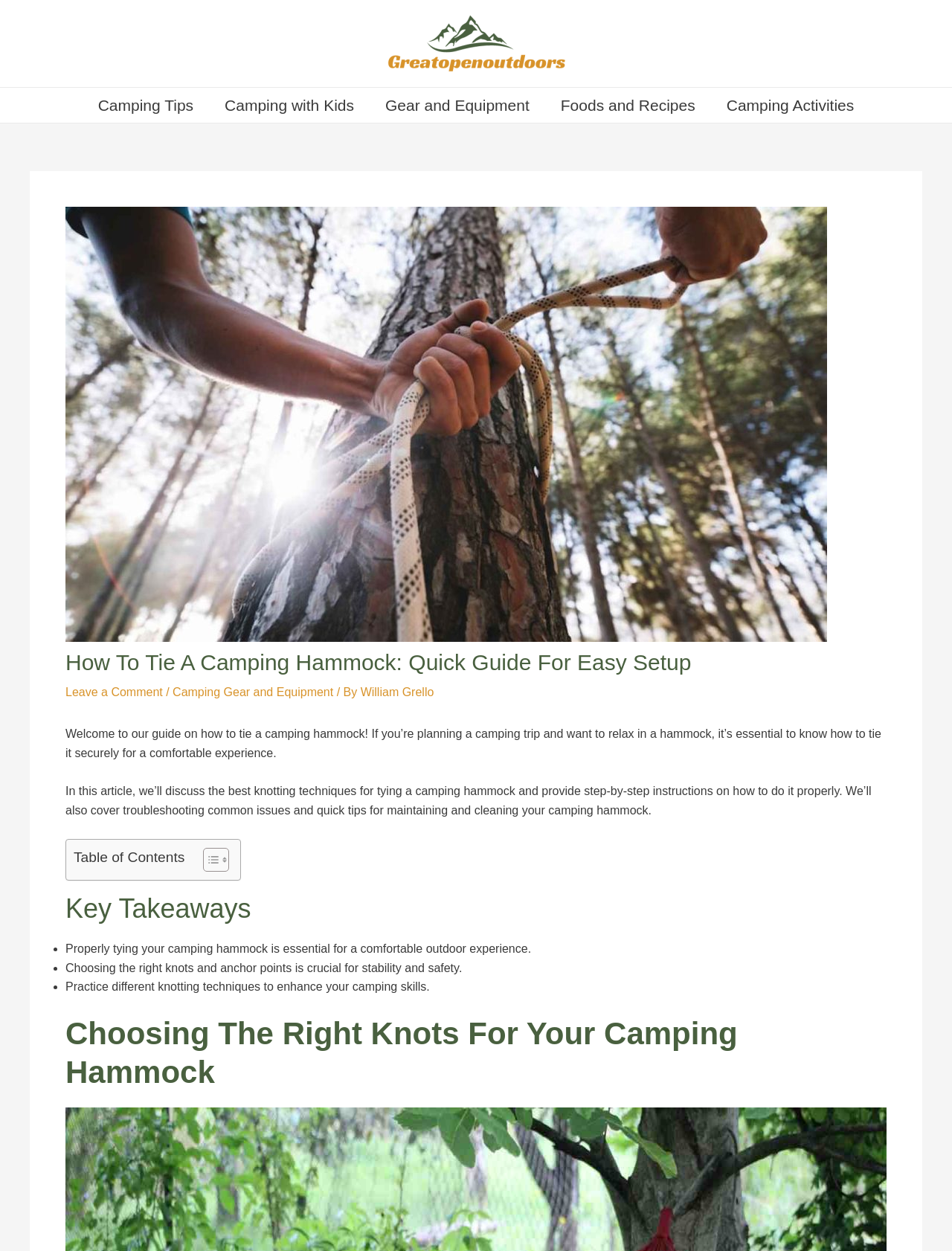Identify the bounding box for the element characterized by the following description: "Foods and Recipes".

[0.572, 0.07, 0.747, 0.098]